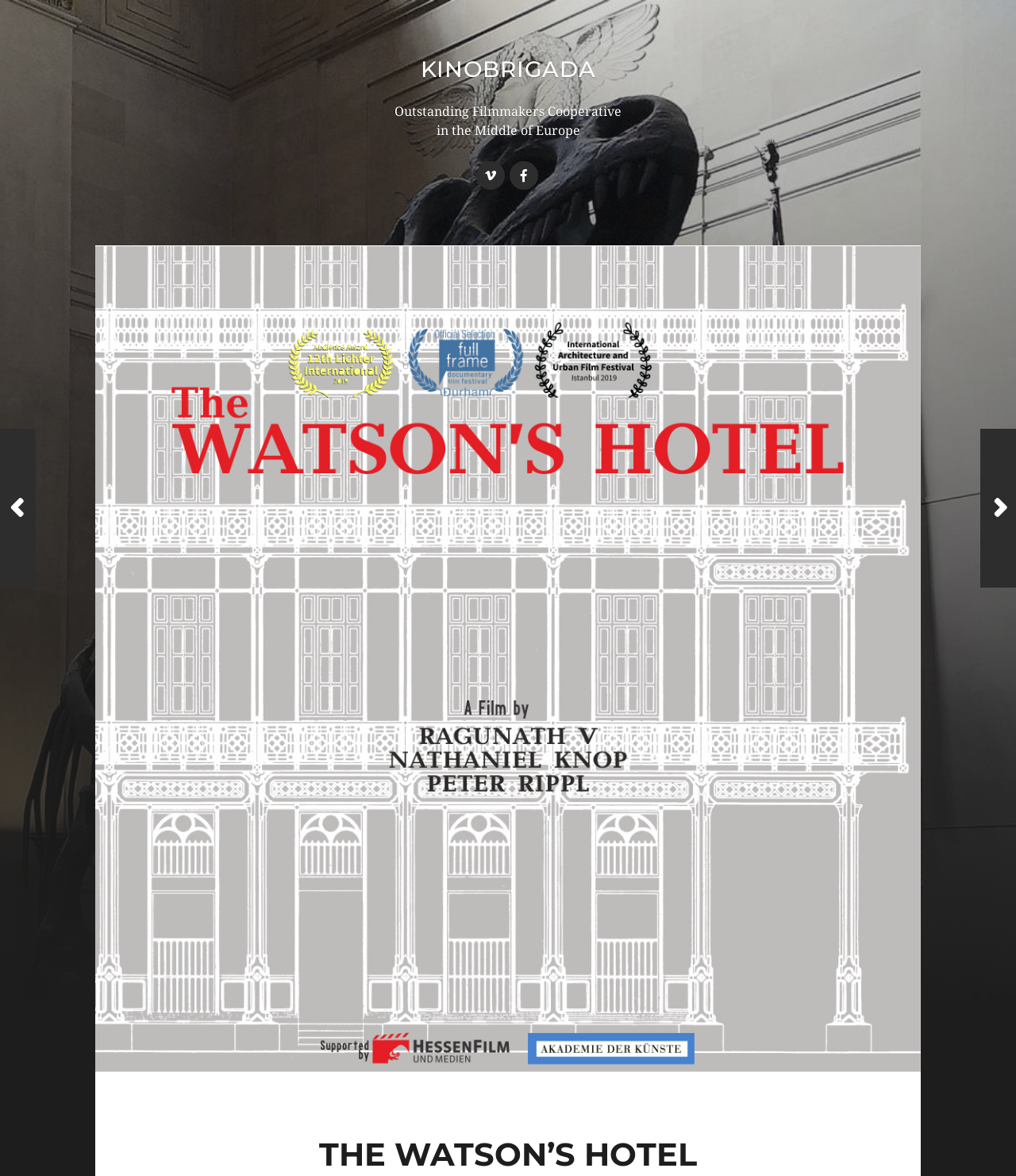Please answer the following question using a single word or phrase: 
What social media platforms are linked on the page?

Vimeo, Facebook